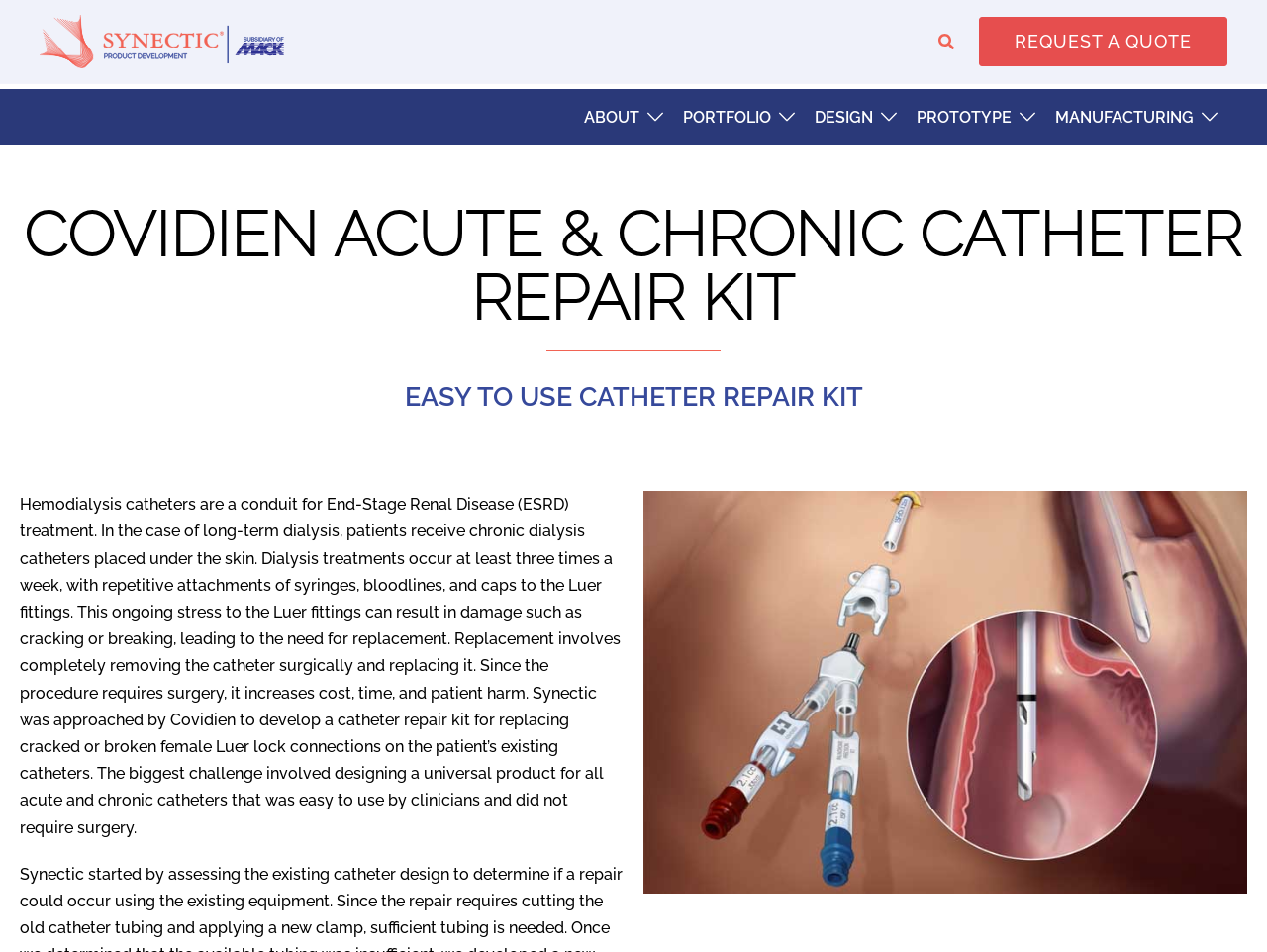Write an elaborate caption that captures the essence of the webpage.

The webpage is about a product design portfolio for a hemodialysis catheter repair kit developed by Synectic. At the top left, there is a logo of Synectic Product Development, accompanied by a link to the company's page. On the top right, there is a search bar with a magnifying glass icon. Next to it, there is a call-to-action button to request a quote.

The main navigation menu is located in the middle of the top section, with links to About, Portfolio, Design, Prototype, and Manufacturing pages. Each link has a corresponding icon.

Below the navigation menu, there are two headings that introduce the product: "COVIDIEN ACUTE & CHRONIC CATHETER REPAIR KIT" and "EASY TO USE CATHETER REPAIR KIT". 

The main content of the page is a descriptive text that explains the problem of damaged Luer fittings in hemodialysis catheters and how Synectic's repair kit provides a solution. The text is accompanied by an image of a chronic hemodialysis catheter, which is placed at the bottom of the page.